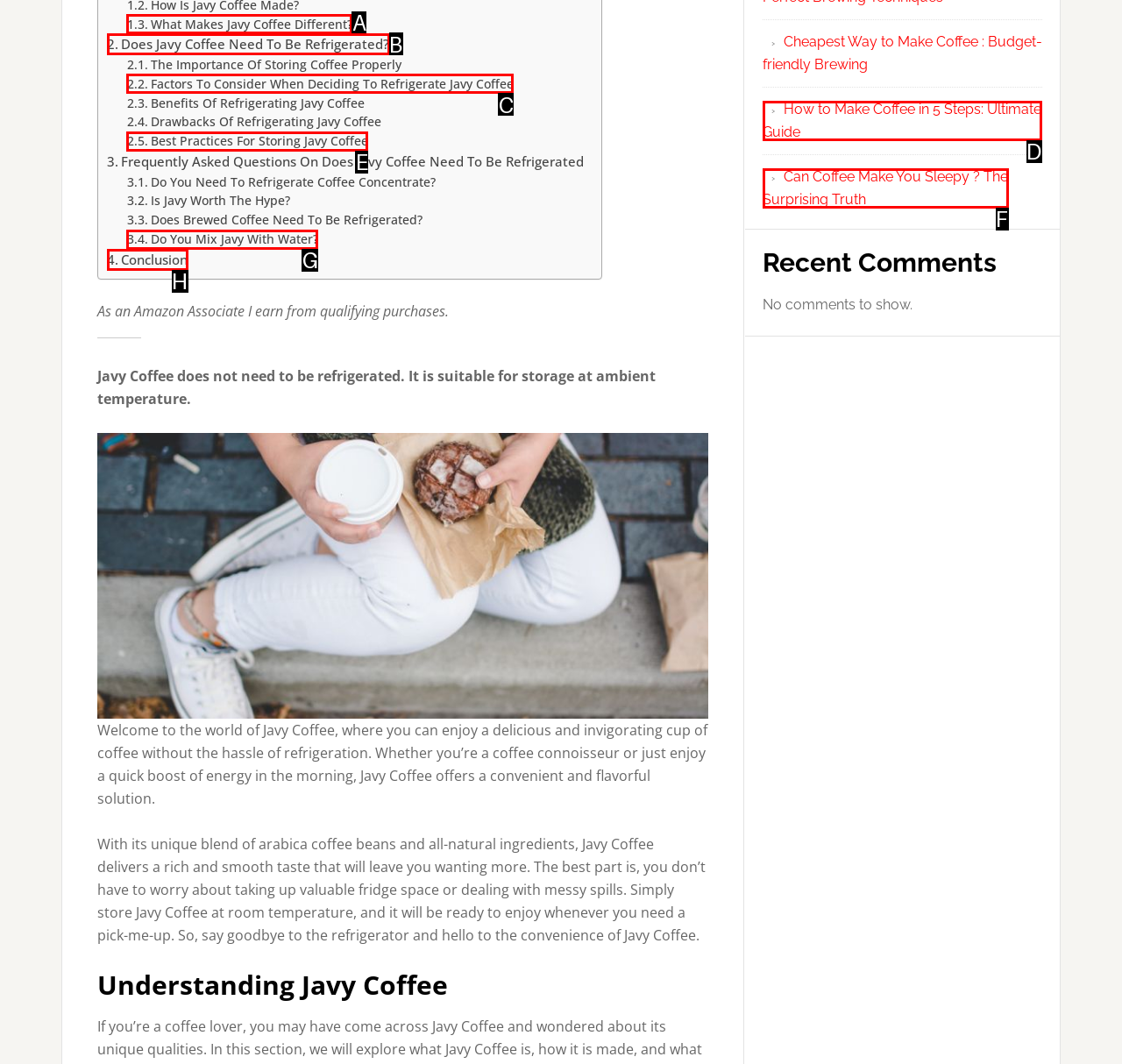Determine which option fits the following description: Conclusion
Answer with the corresponding option's letter directly.

H